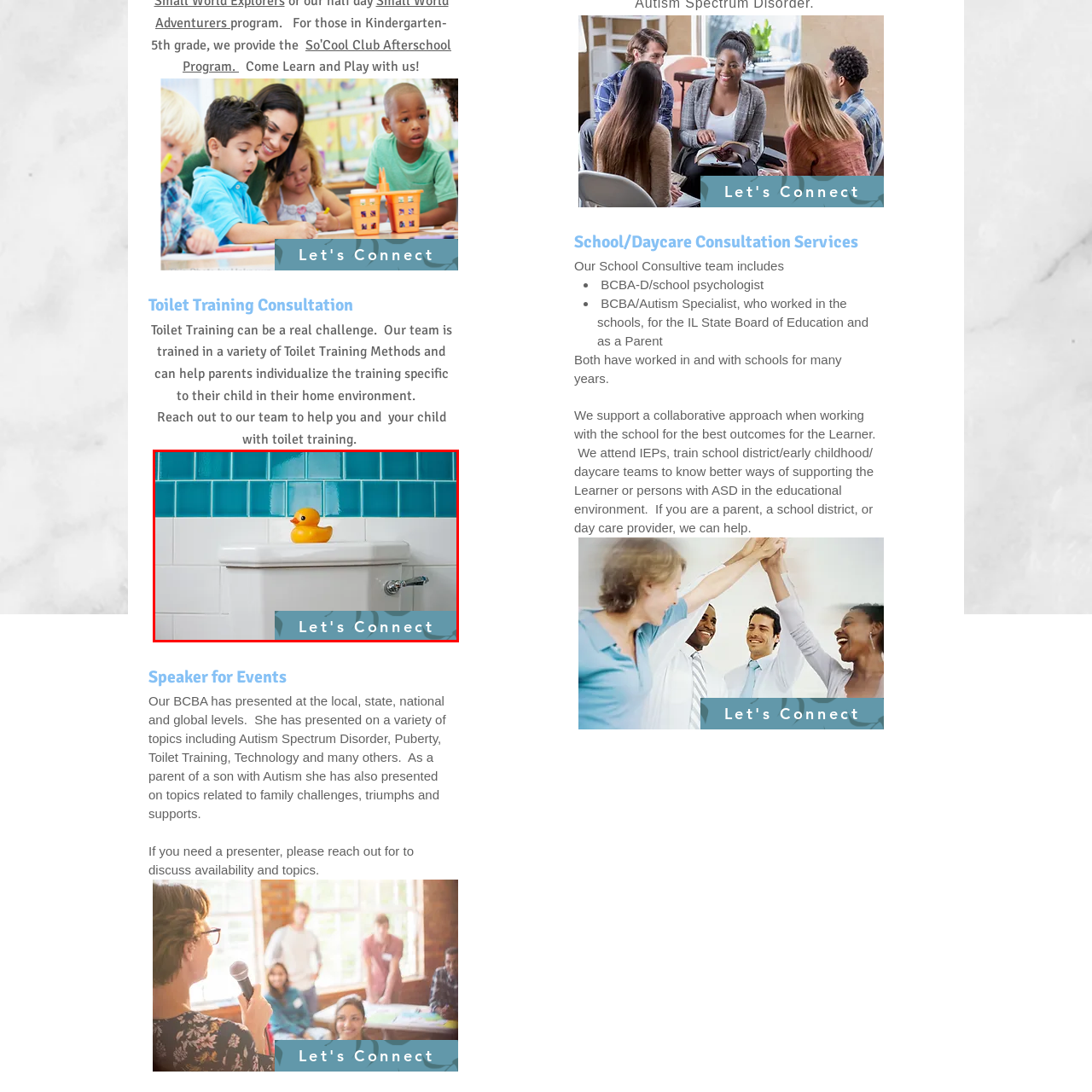Look at the image highlighted by the red boundary and answer the question with a succinct word or phrase:
Where is the rubber duck located?

Toilet tank